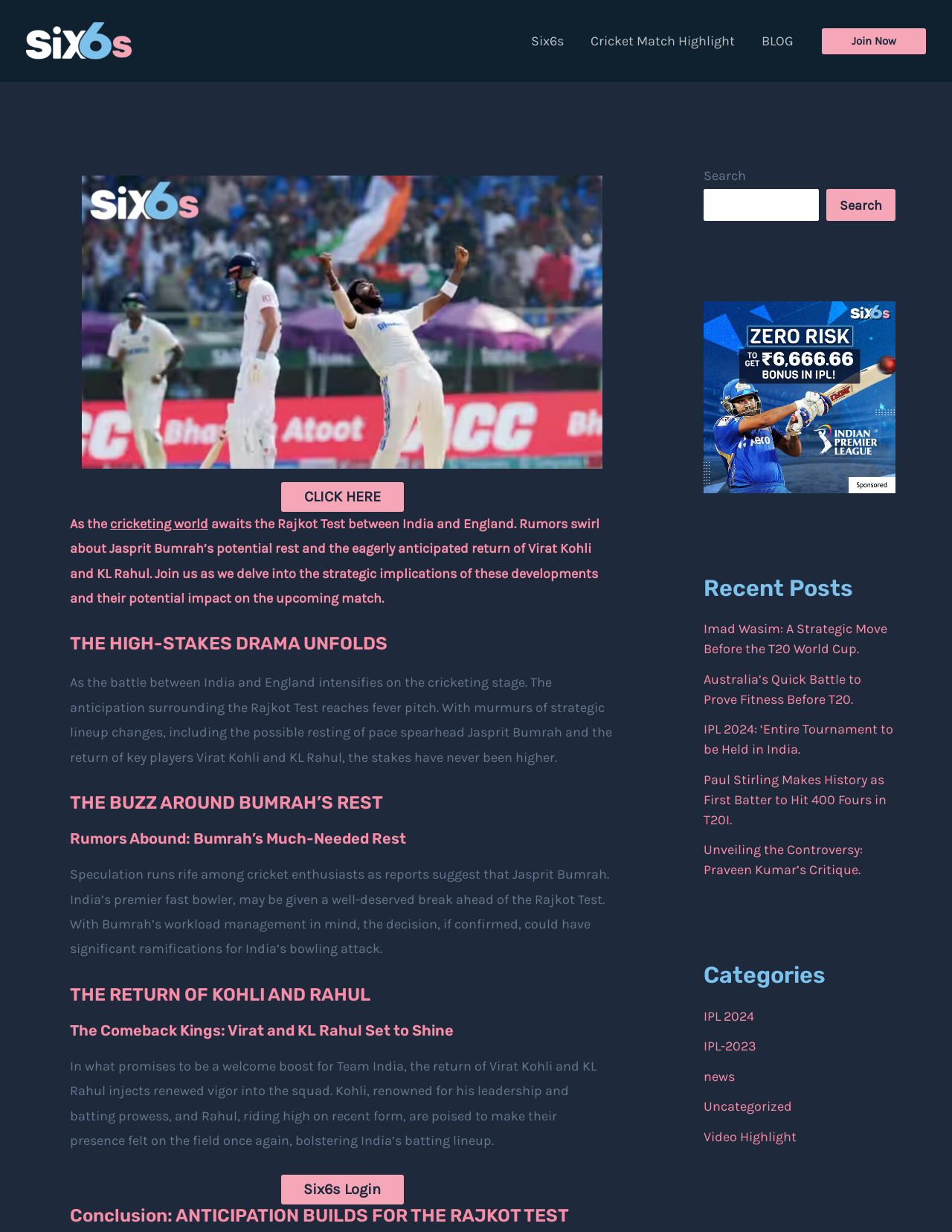Please identify the bounding box coordinates of the region to click in order to complete the task: "View IPL 2024 news". The coordinates must be four float numbers between 0 and 1, specified as [left, top, right, bottom].

[0.739, 0.818, 0.792, 0.831]